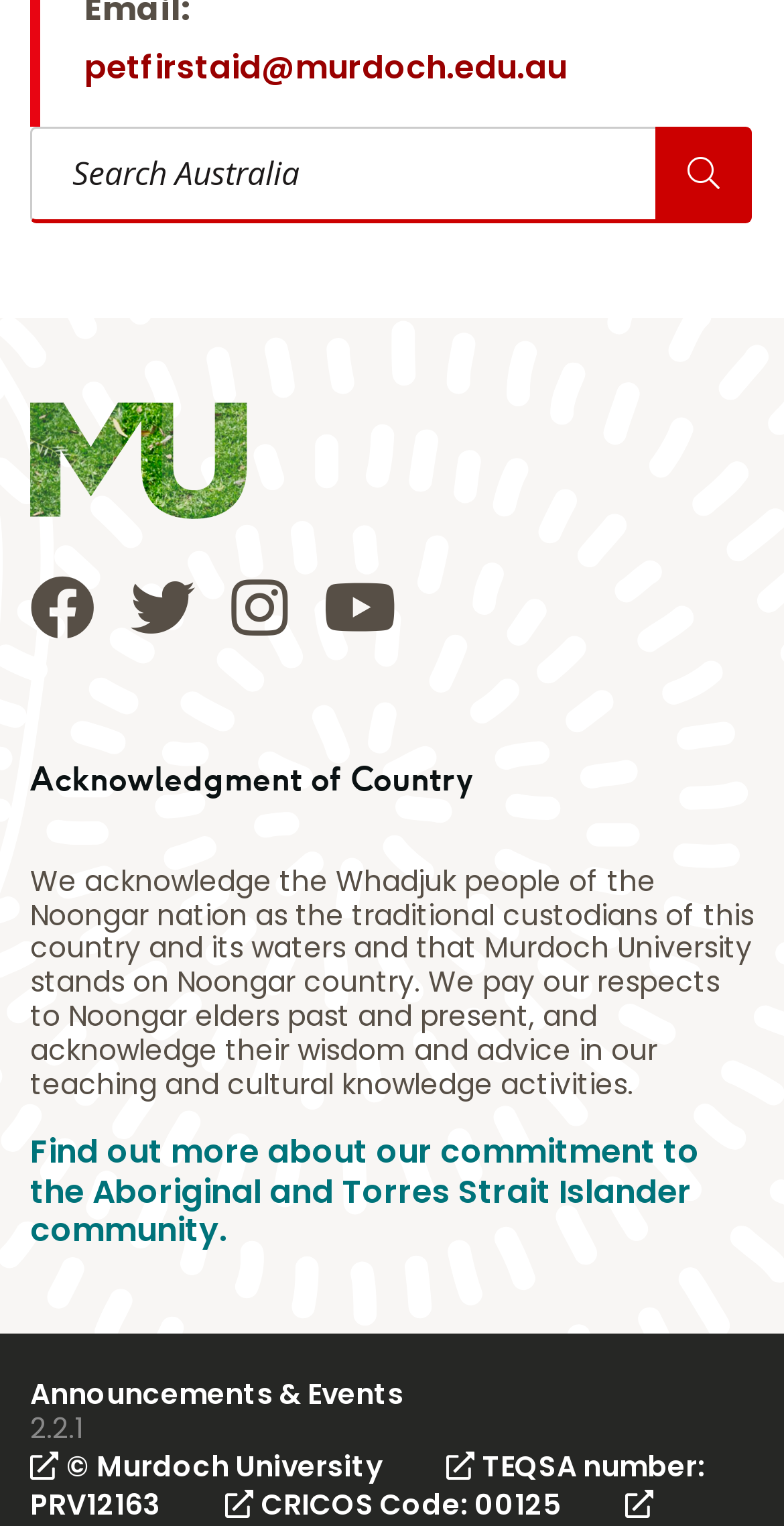Respond with a single word or phrase to the following question:
What is the version number mentioned on the page?

2.2.1